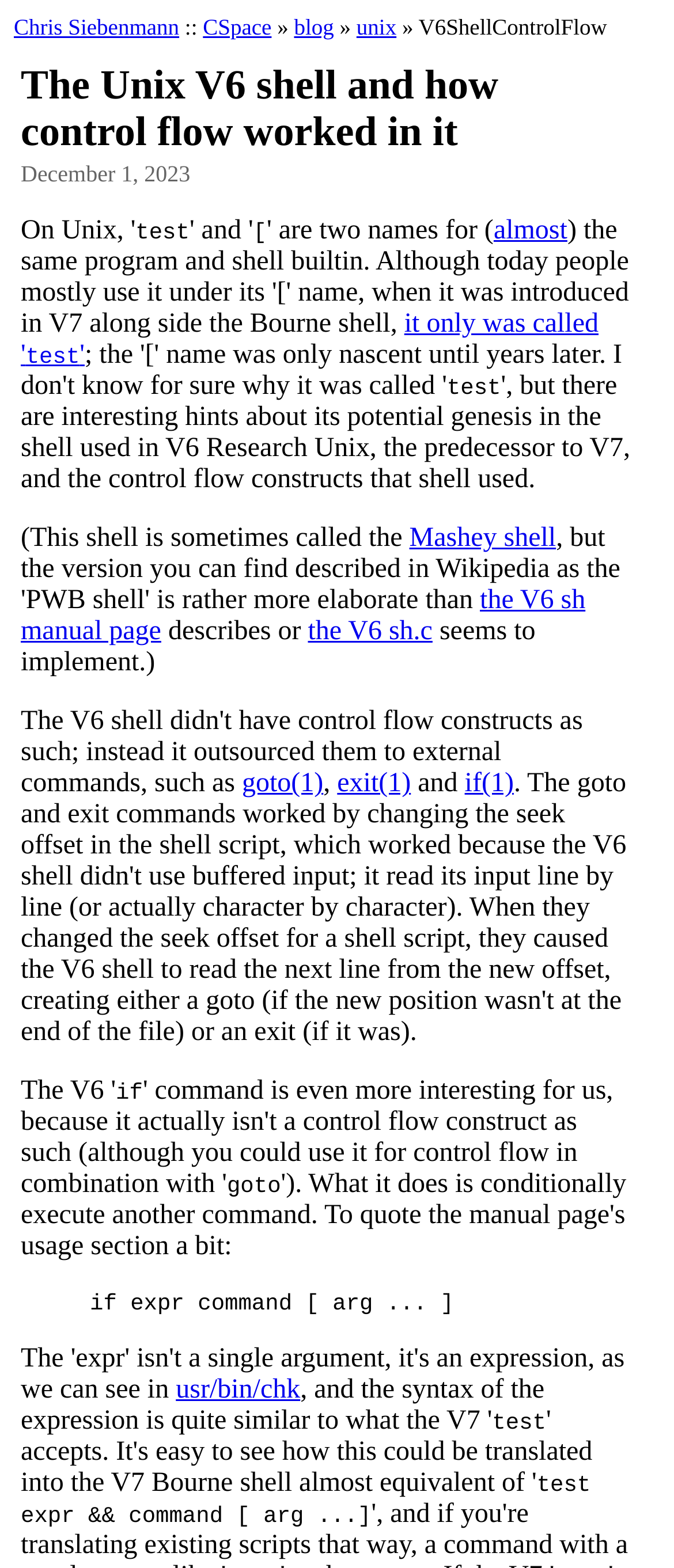What are the three control flow commands mentioned in the blog post?
Please respond to the question thoroughly and include all relevant details.

The three control flow commands can be found by reading the text that mentions 'goto(1)', 'exit(1)', and 'if(1)'.